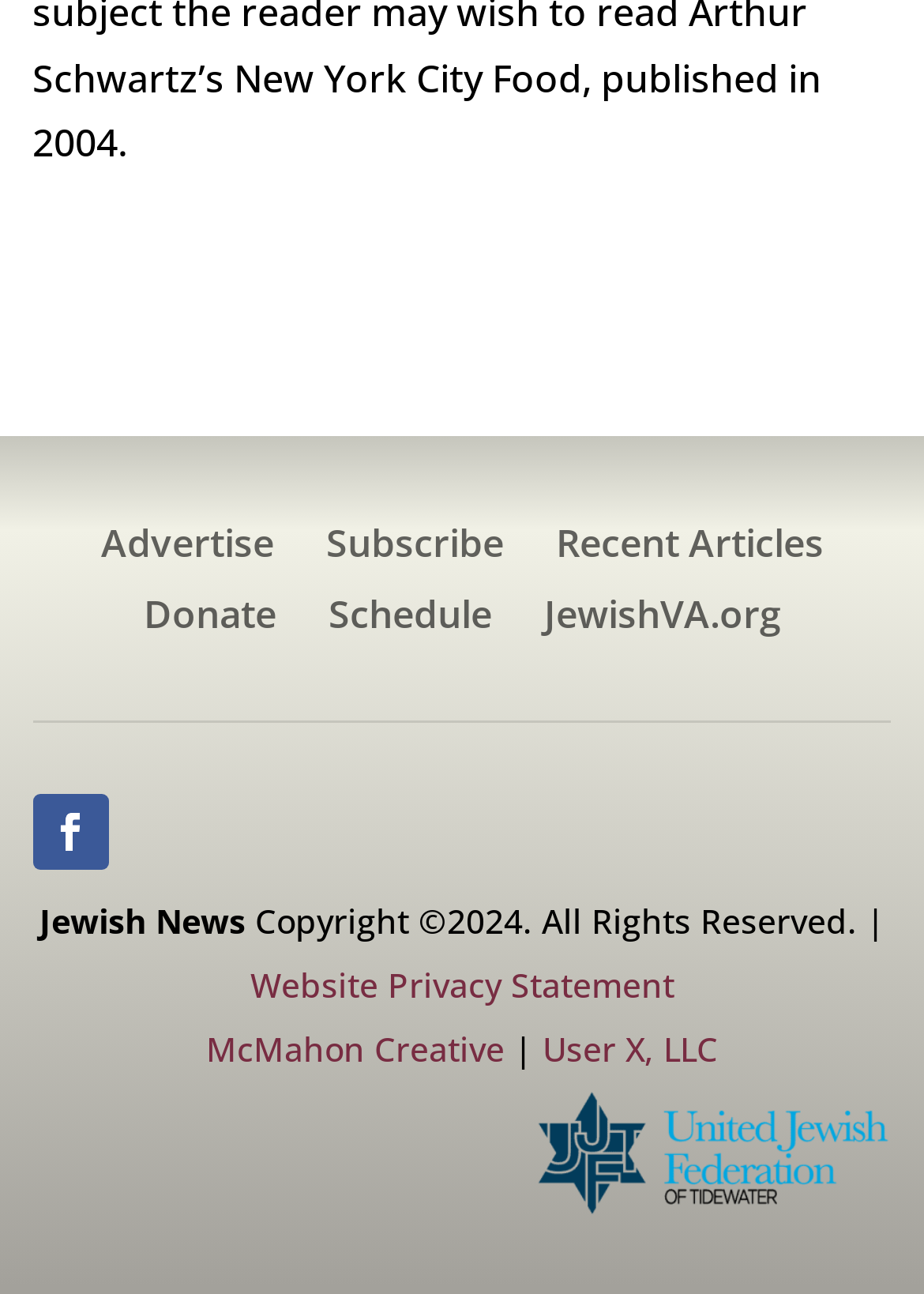Give a concise answer of one word or phrase to the question: 
What is the copyright year?

2024